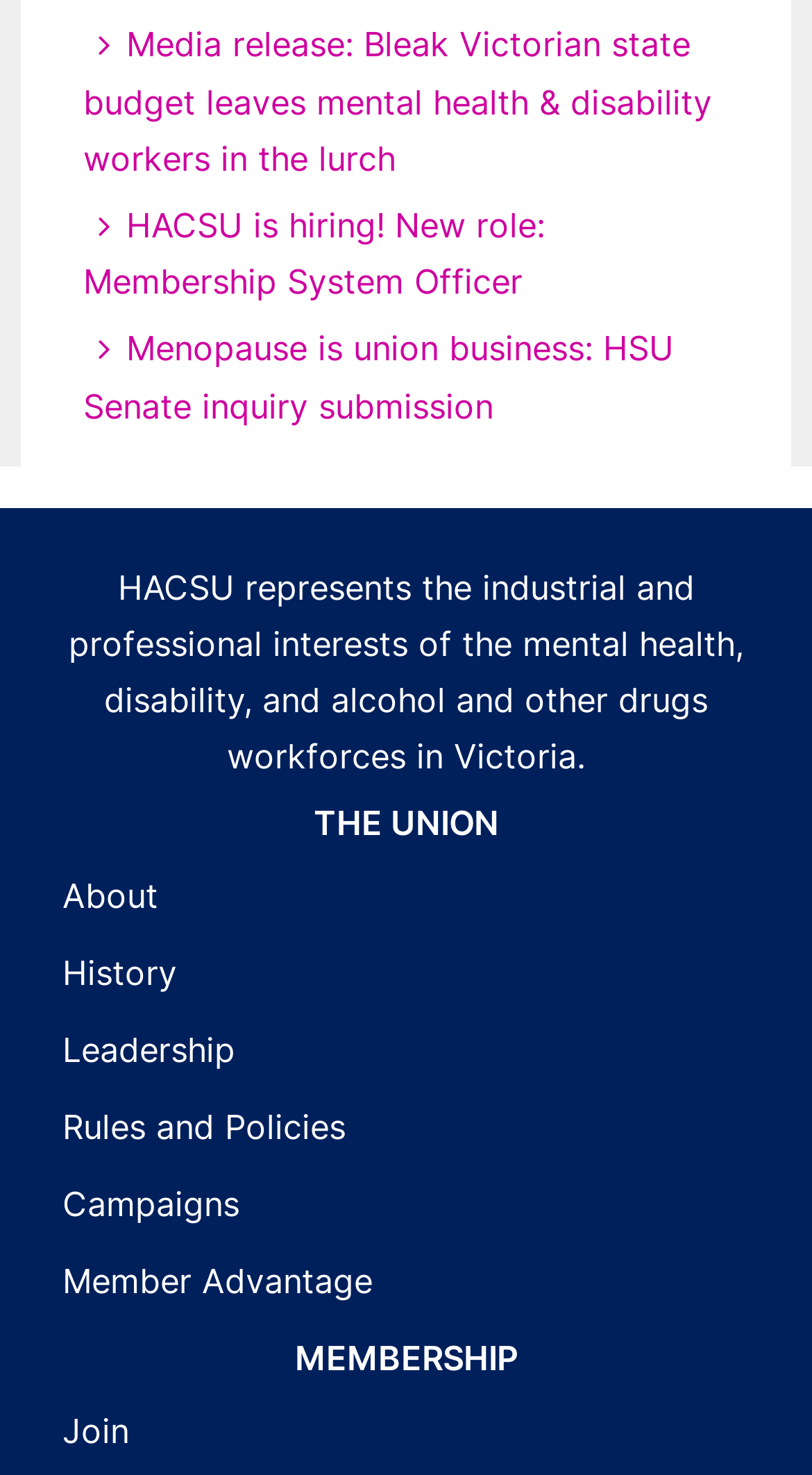Please mark the clickable region by giving the bounding box coordinates needed to complete this instruction: "Share the article".

None